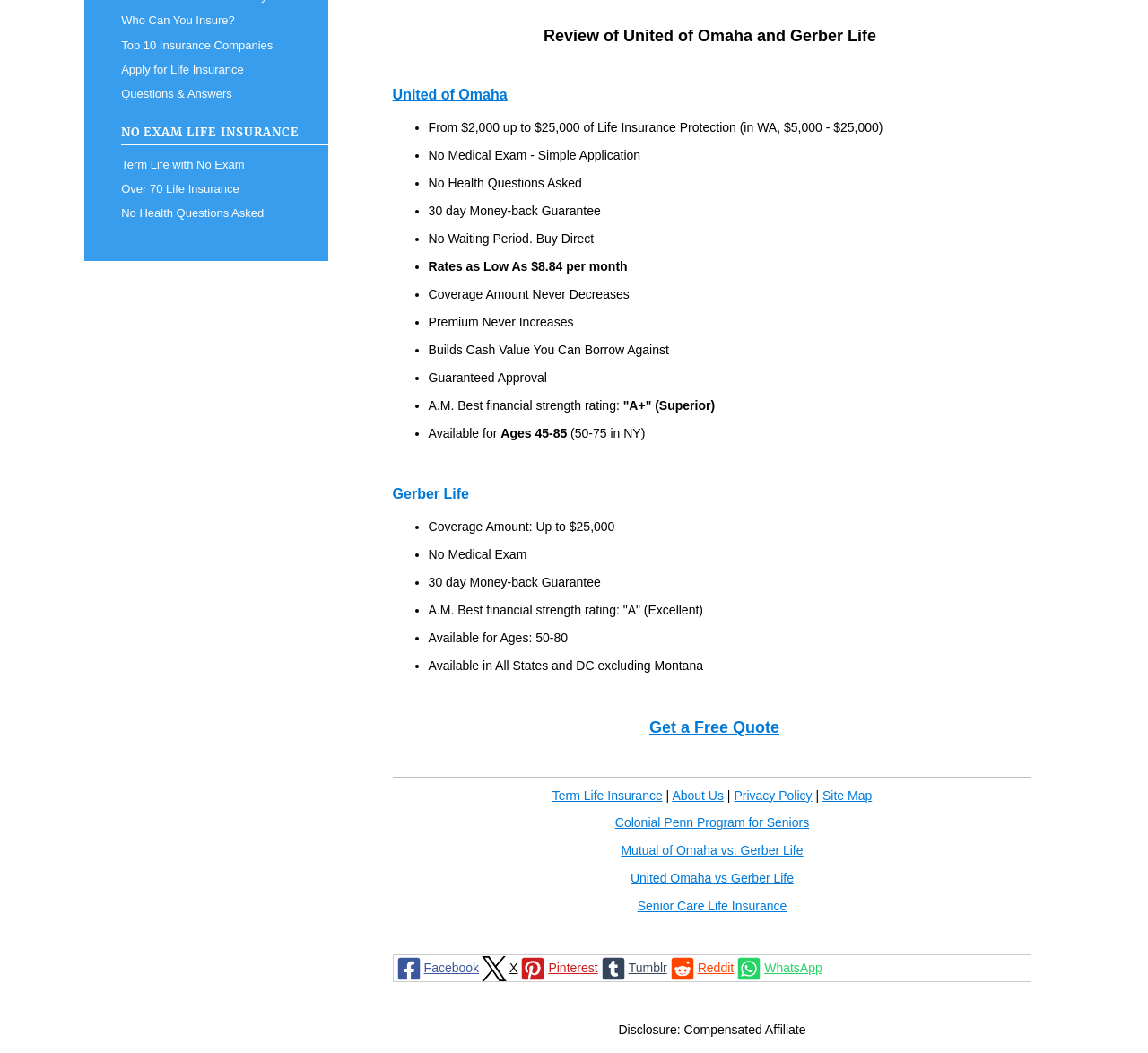Predict the bounding box of the UI element based on this description: "About Us".

[0.585, 0.748, 0.63, 0.762]